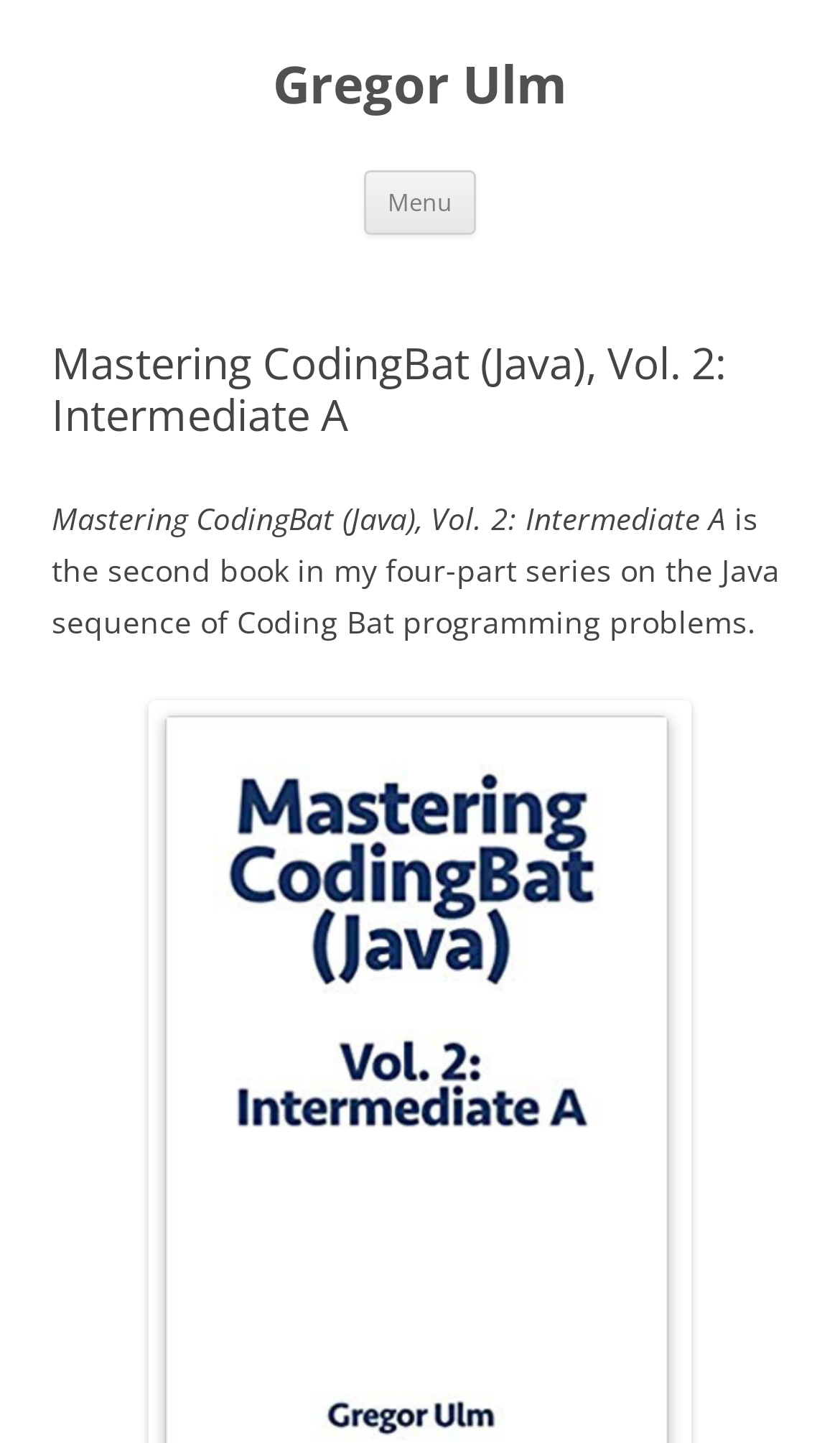Offer a detailed account of what is visible on the webpage.

The webpage is about a book titled "Mastering CodingBat (Java), Vol. 2: Intermediate A" by Gregor Ulm. At the top left, there is a heading with the author's name, "Gregor Ulm", which is also a link. Below the author's name, there is a button labeled "Menu" and a link labeled "Skip to content". 

The main content of the webpage is divided into two sections. The first section is a header that spans the entire width of the page, containing the book title "Mastering CodingBat (Java), Vol. 2: Intermediate A". Below the header, there is a paragraph of text that describes the book, stating that it is the second book in a four-part series on Java sequence of Coding Bat programming problems.